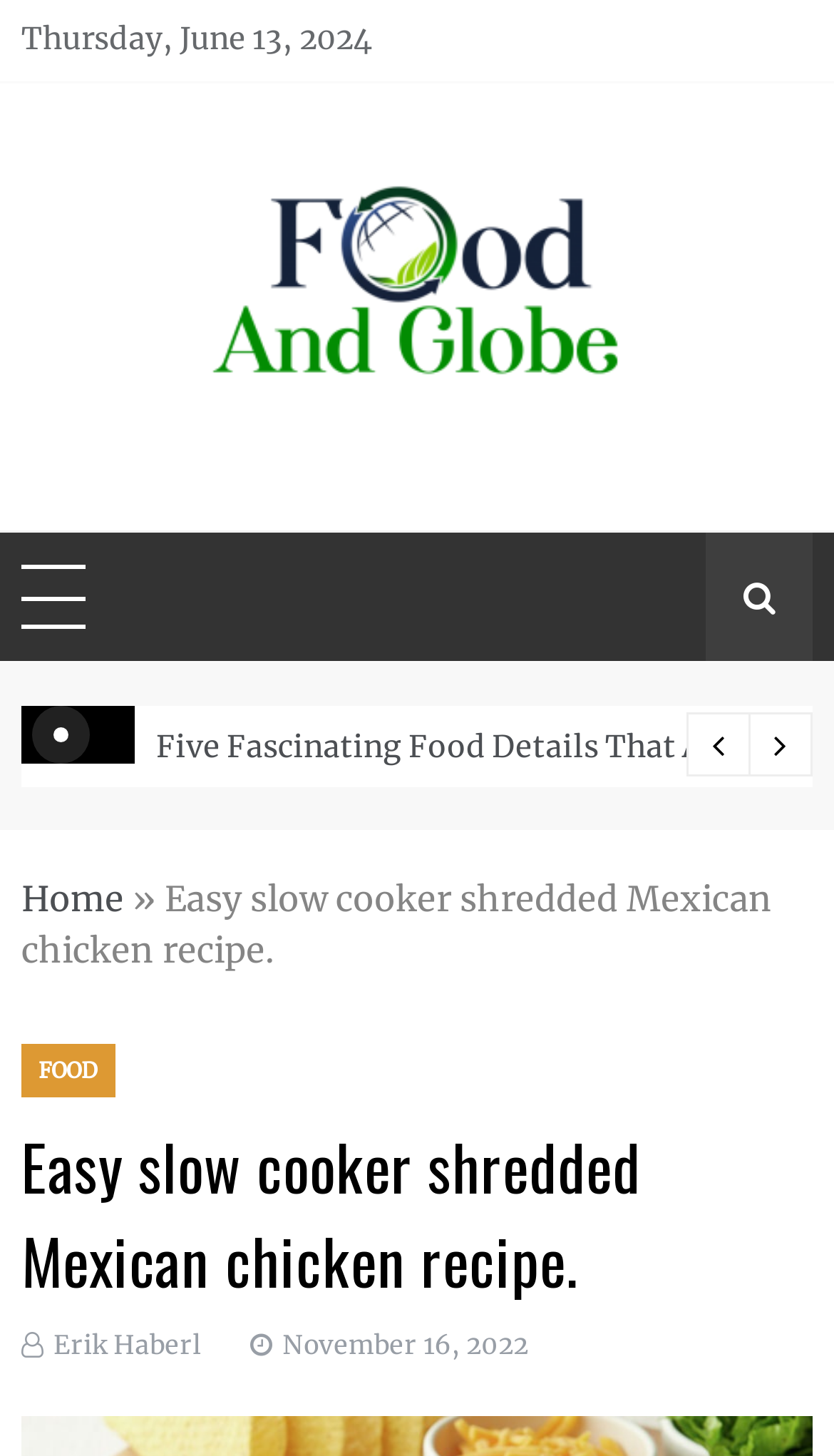Determine the bounding box coordinates of the clickable region to follow the instruction: "check author profile".

[0.064, 0.913, 0.241, 0.935]